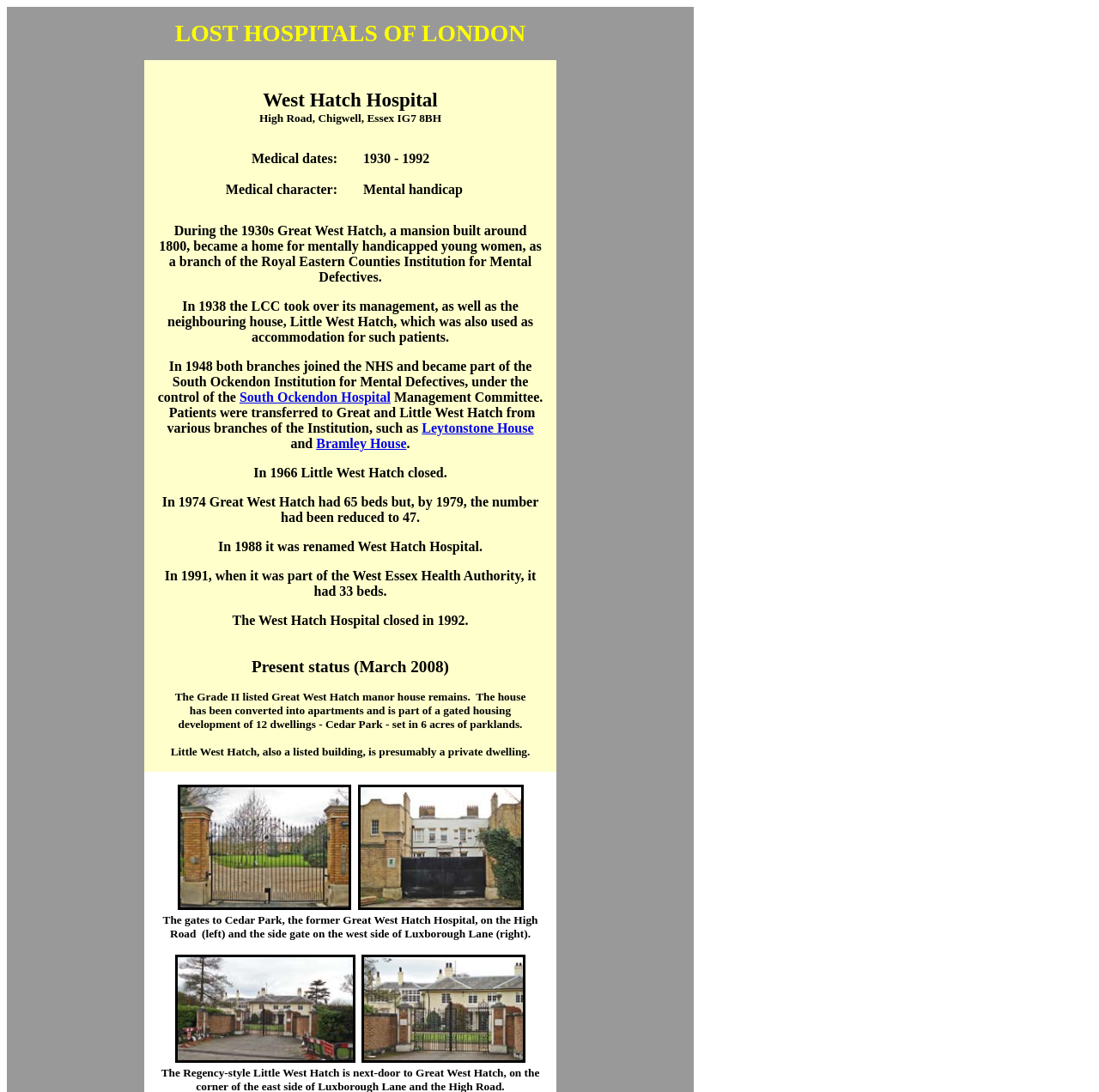What is the name of the hospital described on this webpage?
Analyze the image and provide a thorough answer to the question.

I determined the answer by reading the text in the LayoutTableCell elements, specifically the text 'West Hatch Hospital High Road, Chigwell, Essex IG7 8BH' which indicates the name and address of the hospital.